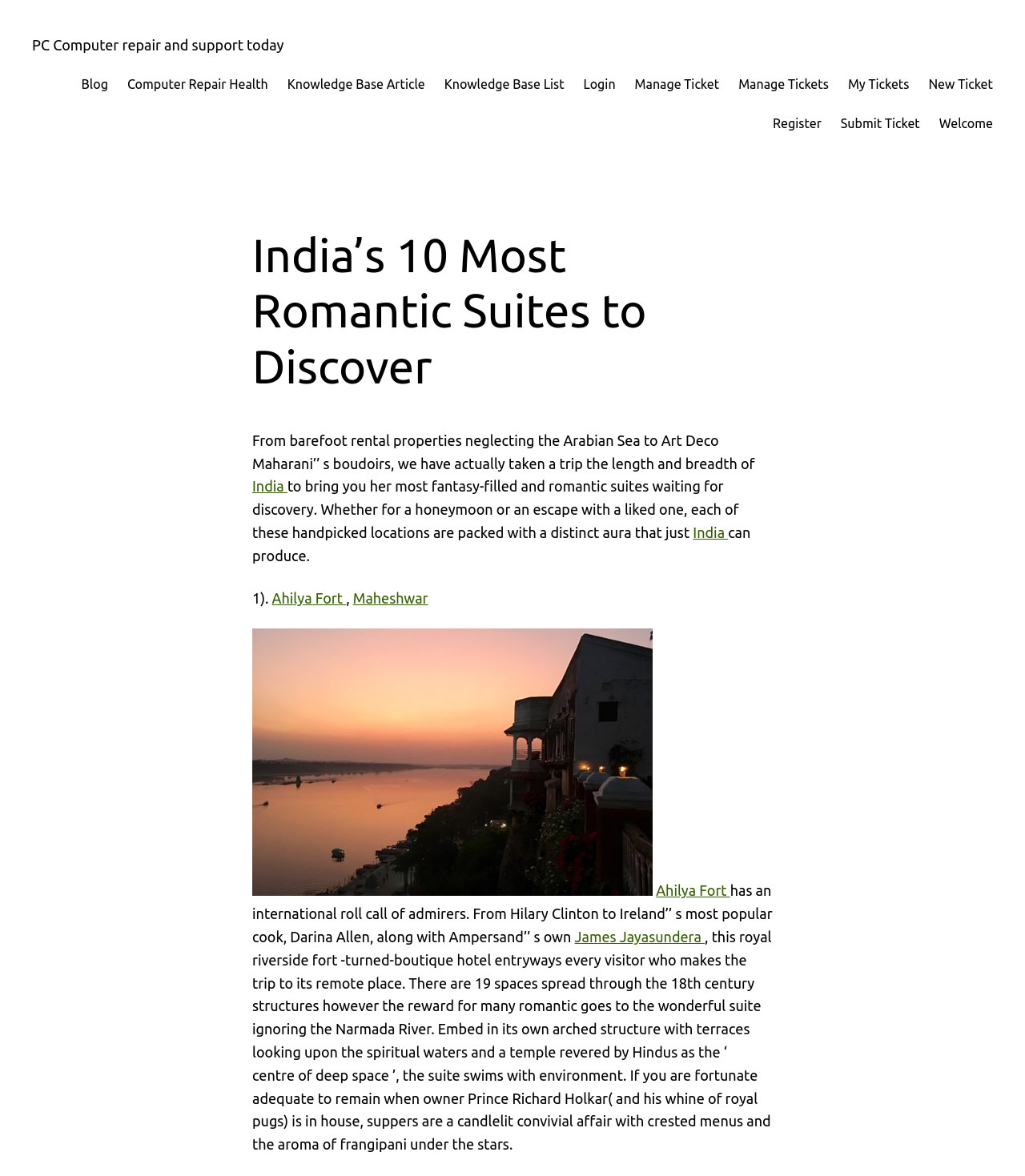What is the name of the cook mentioned in the text?
Please give a detailed and elaborate answer to the question.

The text mentions Darina Allen, who is a famous cook from Ireland, as one of the admirers of Ahilya Fort.